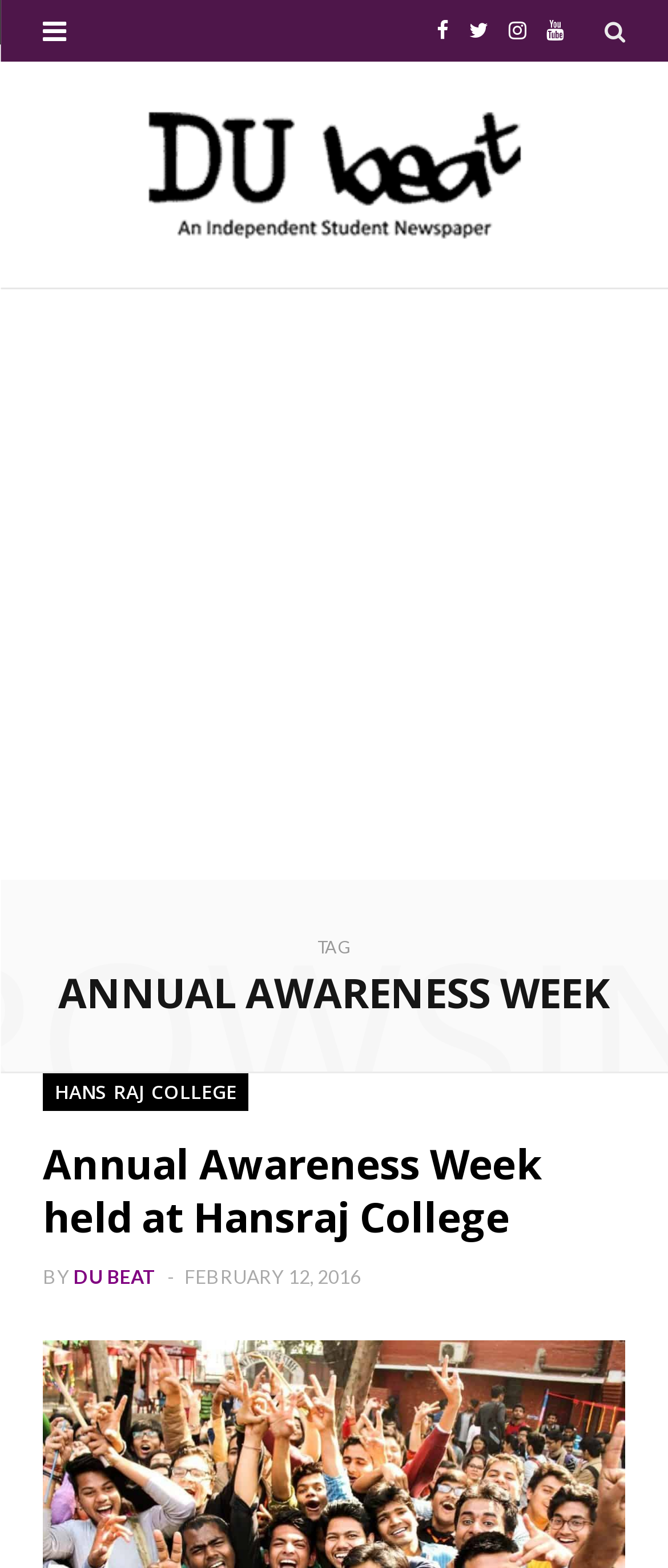Please respond in a single word or phrase: 
What is the name of the college mentioned?

Hansraj College